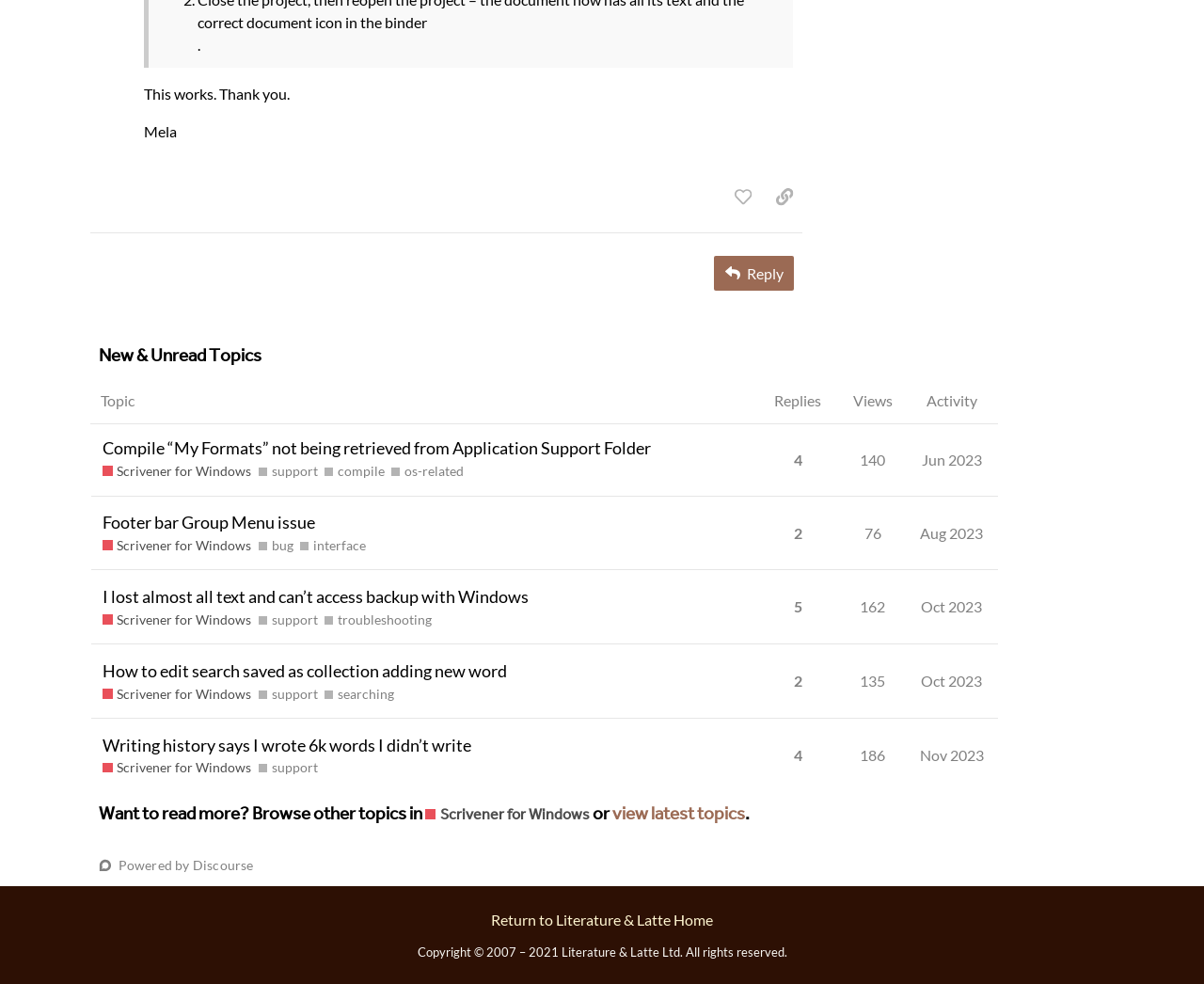Please locate the UI element described by "4" and provide its bounding box coordinates.

[0.655, 0.746, 0.67, 0.79]